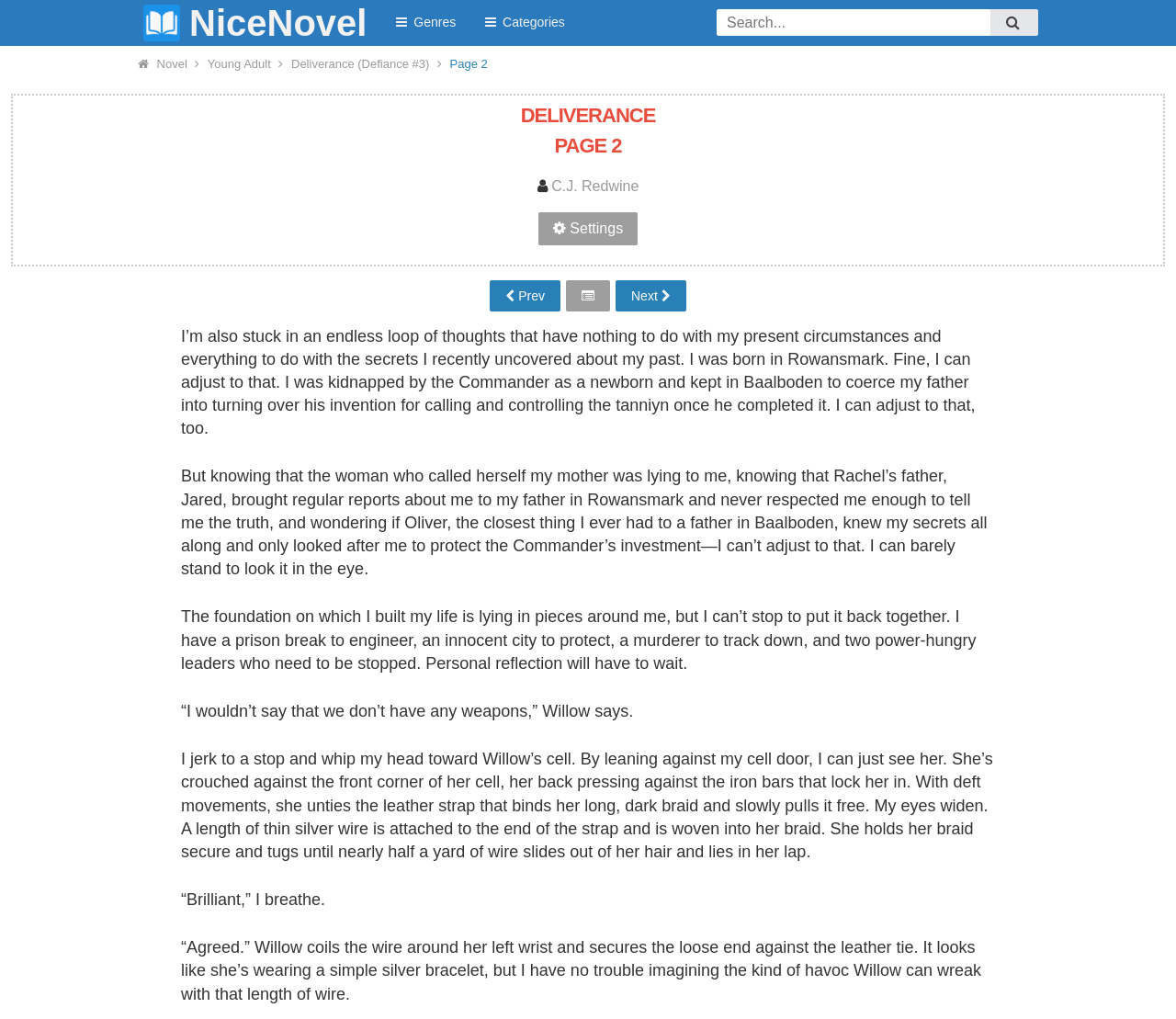Please identify the bounding box coordinates of the element's region that should be clicked to execute the following instruction: "Read previous page". The bounding box coordinates must be four float numbers between 0 and 1, i.e., [left, top, right, bottom].

[0.417, 0.275, 0.477, 0.305]